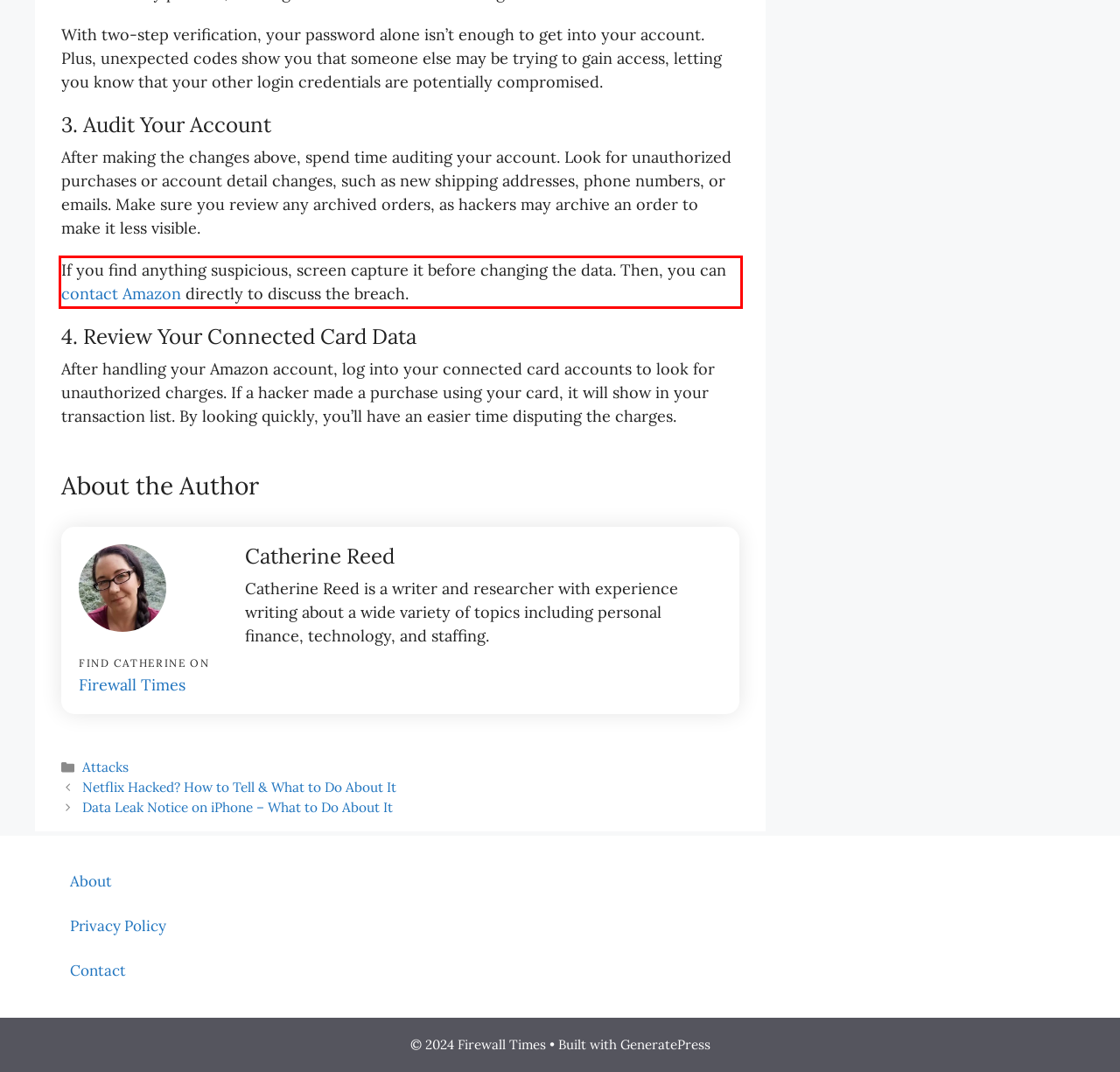Identify and extract the text within the red rectangle in the screenshot of the webpage.

If you find anything suspicious, screen capture it before changing the data. Then, you can contact Amazon directly to discuss the breach.